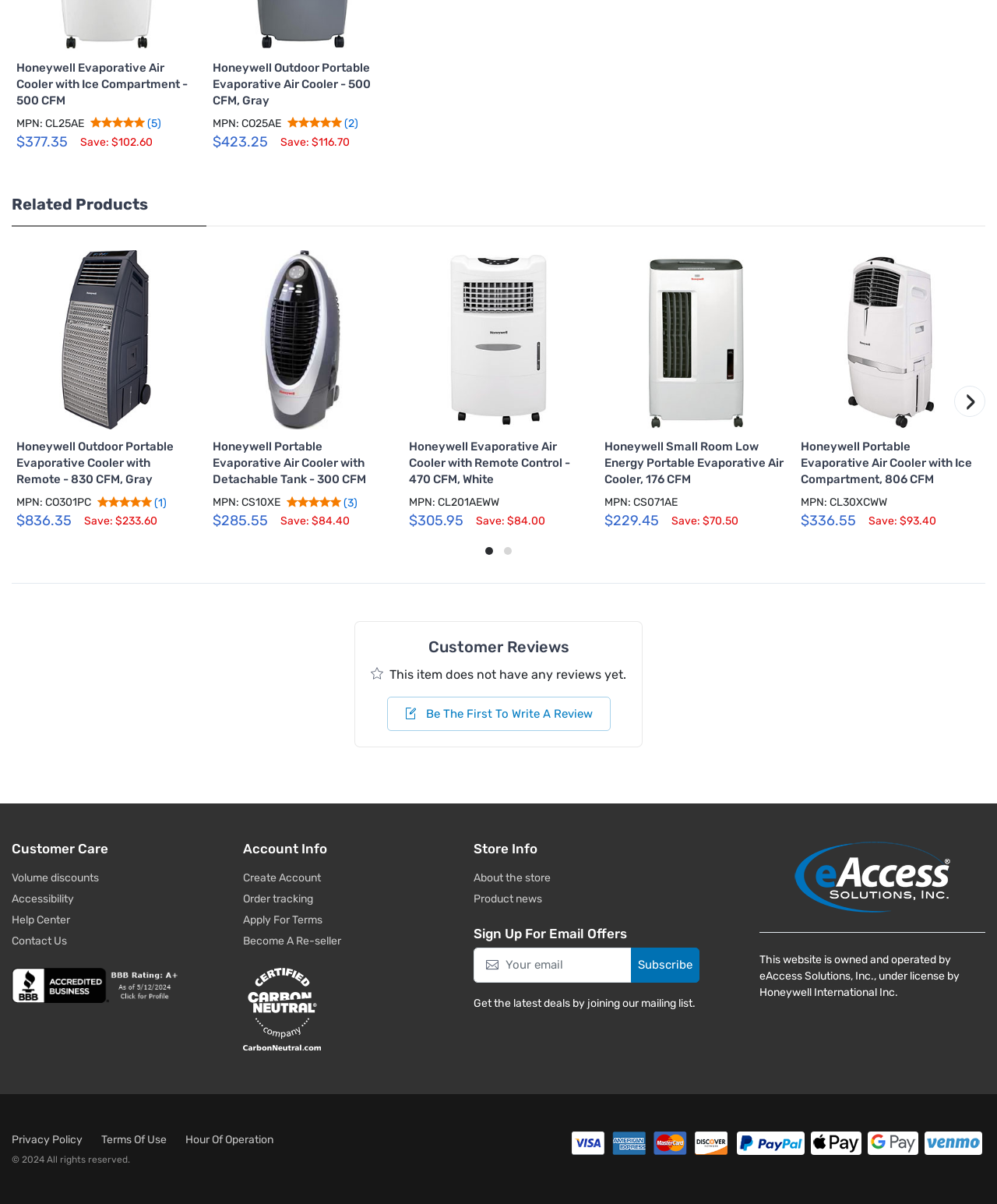Please determine the bounding box coordinates of the element to click on in order to accomplish the following task: "Click on the 'Honeywell Evaporative Air Cooler with Ice Compartment - 500 CFM' link". Ensure the coordinates are four float numbers ranging from 0 to 1, i.e., [left, top, right, bottom].

[0.017, 0.05, 0.189, 0.089]